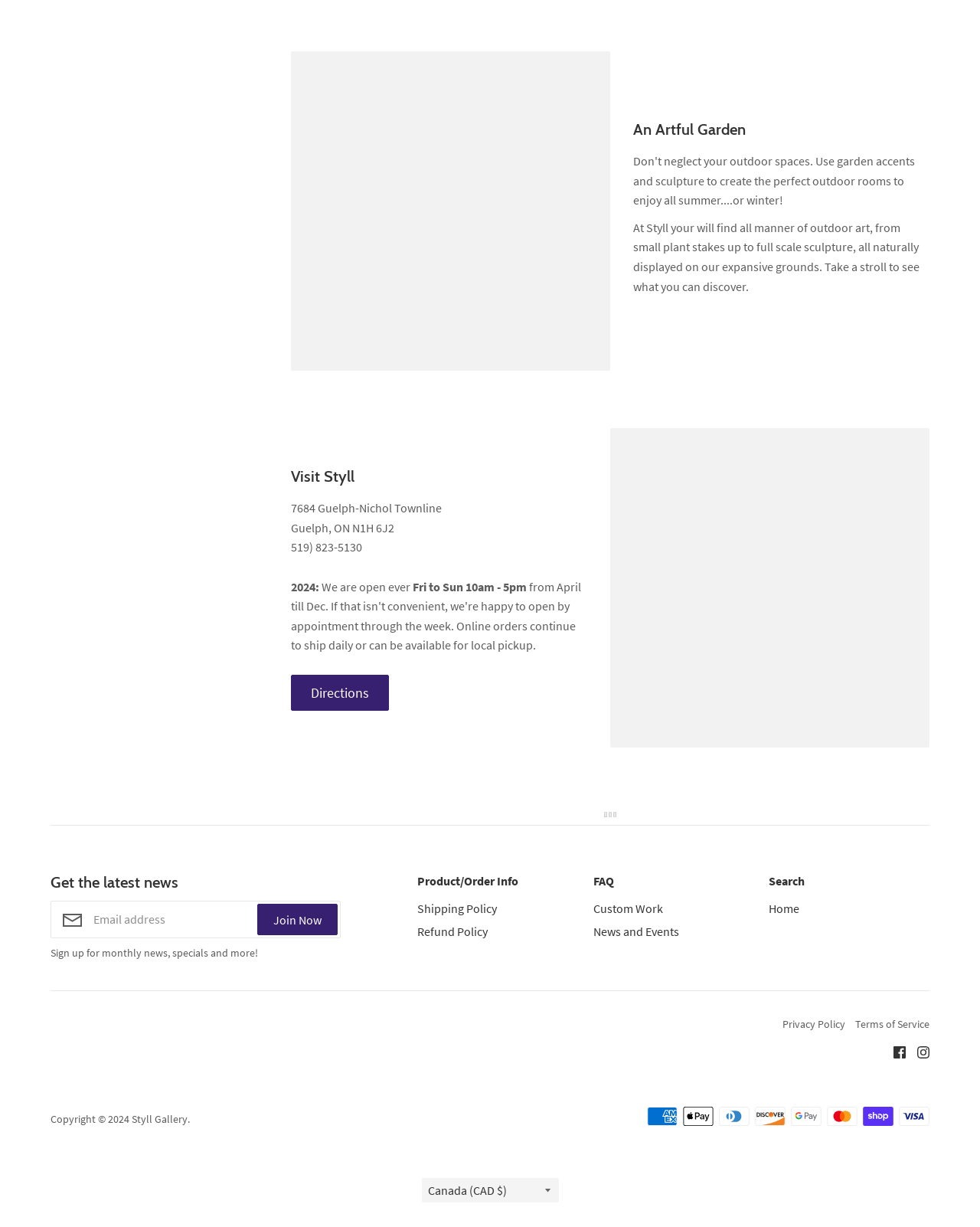Please provide a brief answer to the following inquiry using a single word or phrase:
What days of the week is Styll open?

Fri to Sun